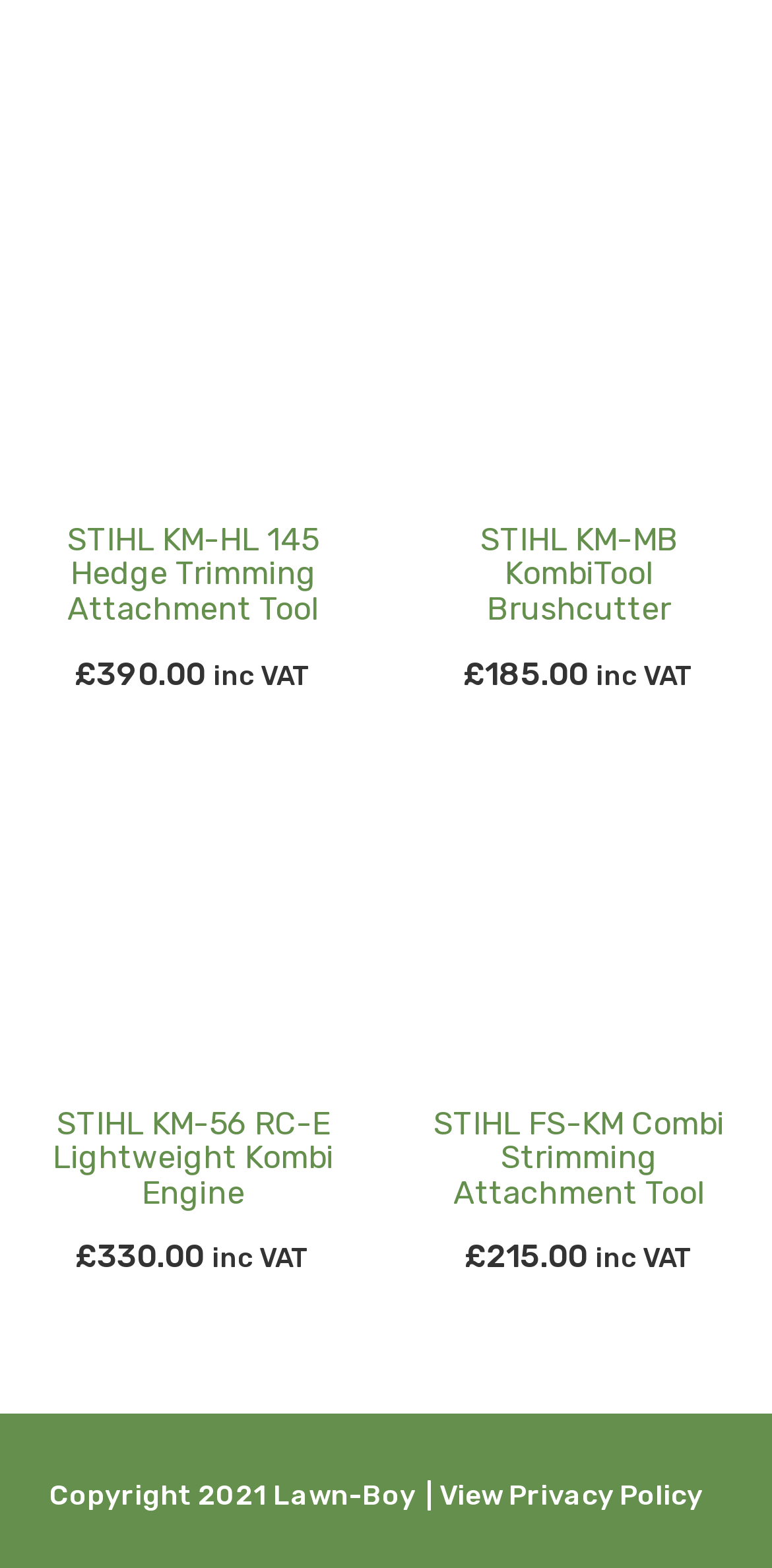Who is the copyright holder of this website?
Can you provide an in-depth and detailed response to the question?

I looked for the copyright information at the bottom of the page, which states 'Copyright 2021 Lawn-Boy'. This indicates that Lawn-Boy is the copyright holder of this website.